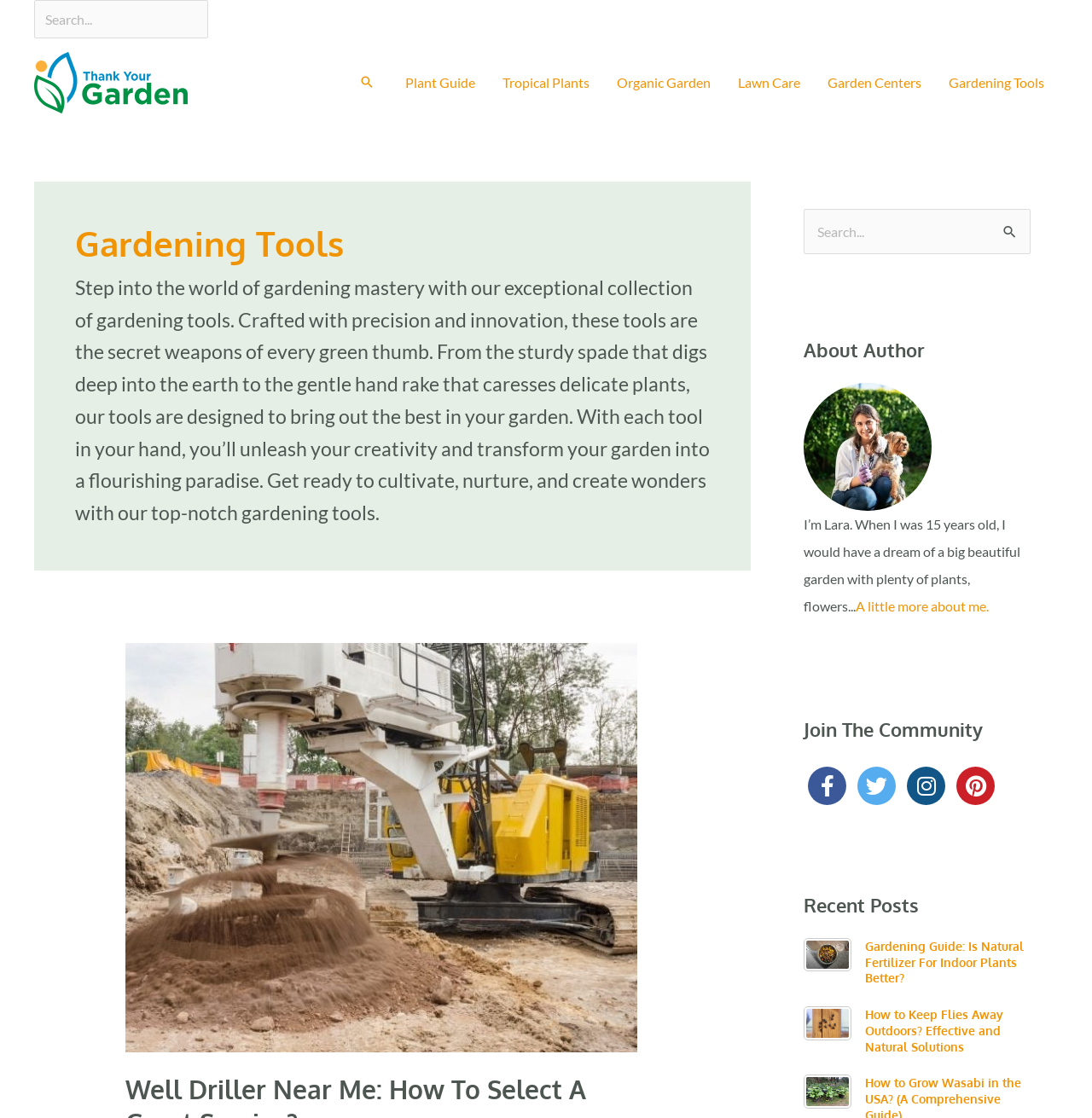Find the bounding box coordinates of the element to click in order to complete the given instruction: "Learn more about the author."

[0.784, 0.535, 0.905, 0.549]